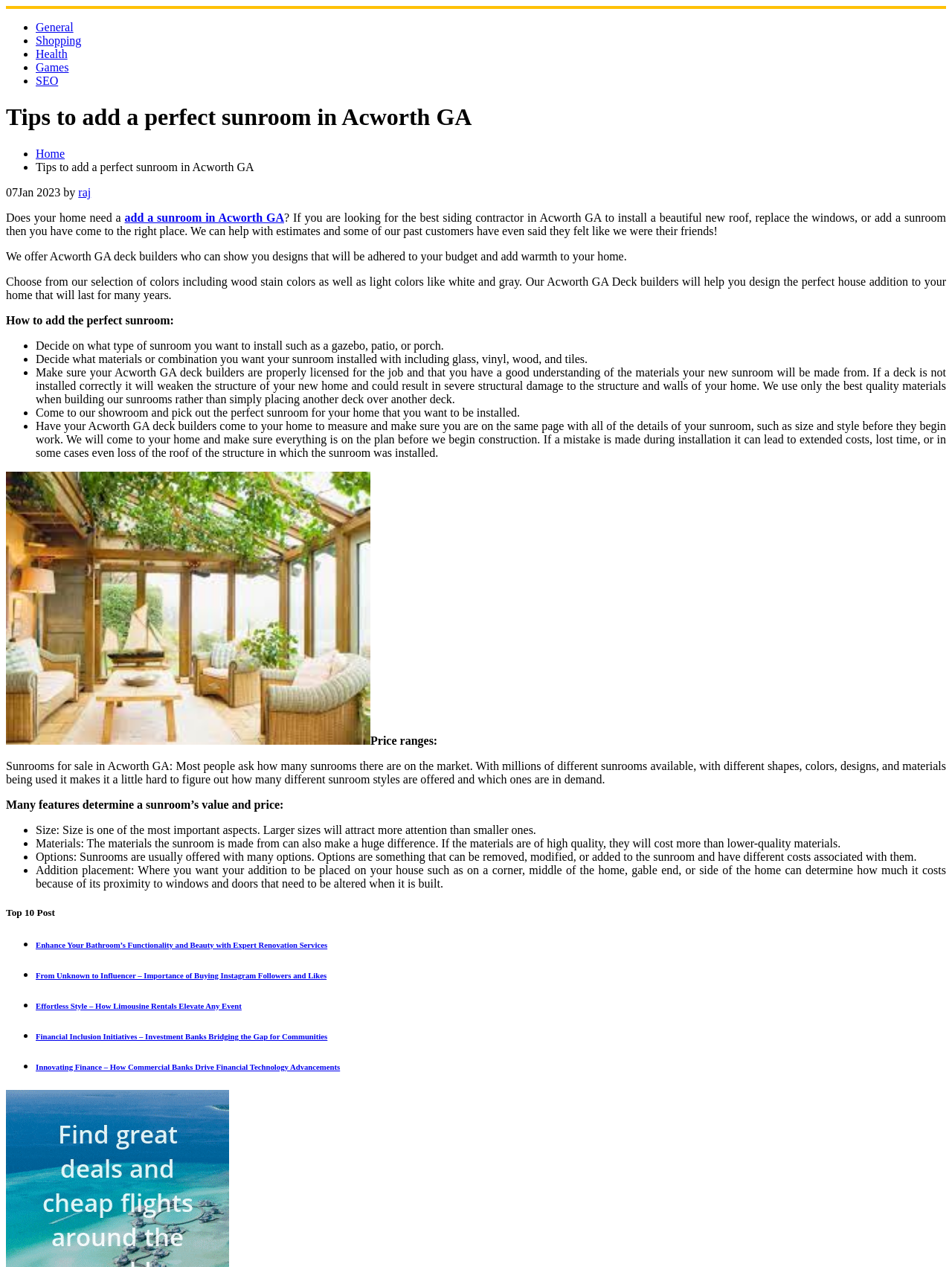Find the bounding box coordinates of the clickable region needed to perform the following instruction: "Check the 'Top 10 Post'". The coordinates should be provided as four float numbers between 0 and 1, i.e., [left, top, right, bottom].

[0.006, 0.716, 0.994, 0.725]